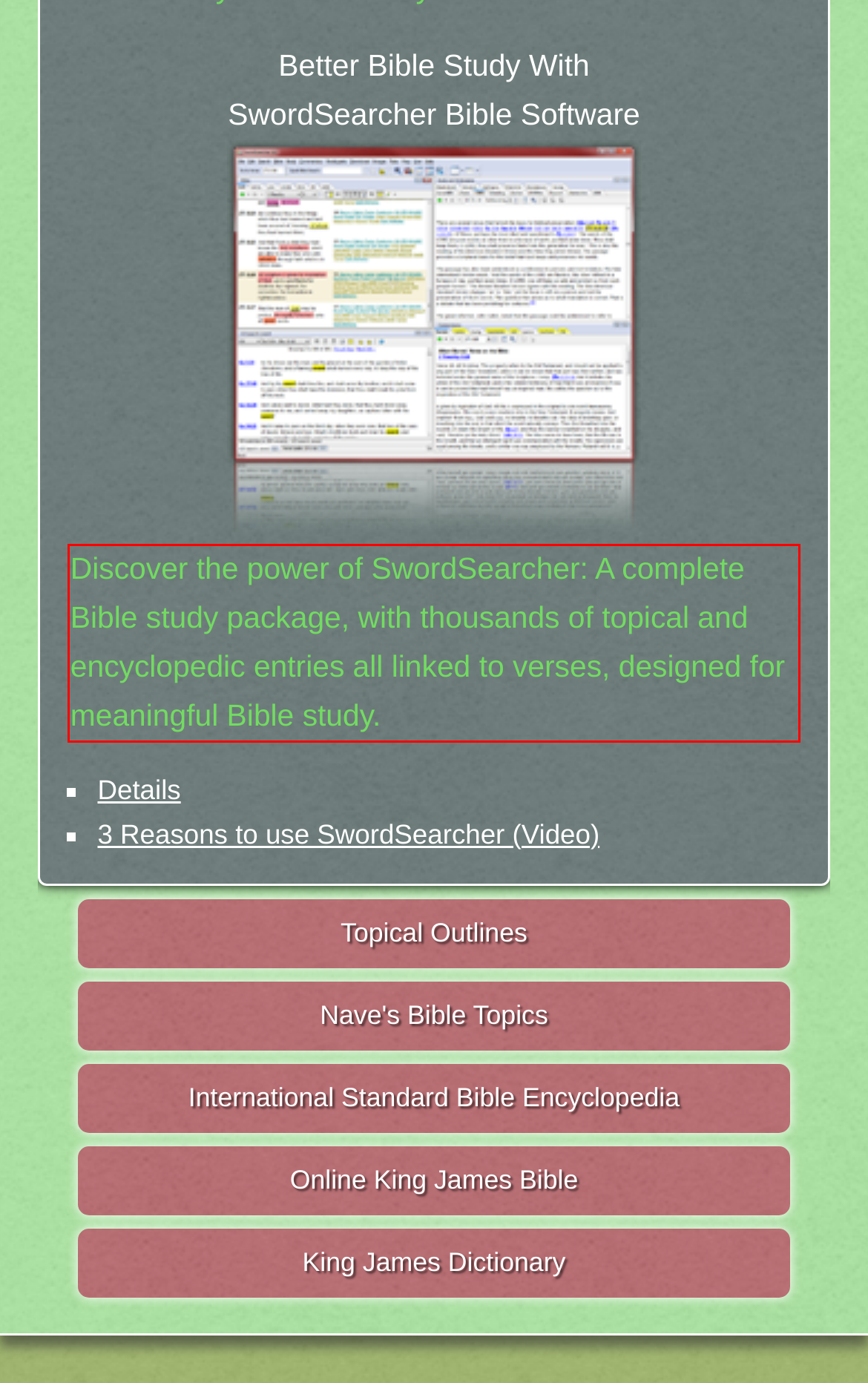Given a webpage screenshot, locate the red bounding box and extract the text content found inside it.

Discover the power of SwordSearcher: A complete Bible study package, with thousands of topical and encyclopedic entries all linked to verses, designed for meaningful Bible study.